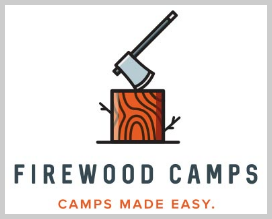What is the theme of the brand represented by the logo?
Provide a concise answer using a single word or phrase based on the image.

camp-themed